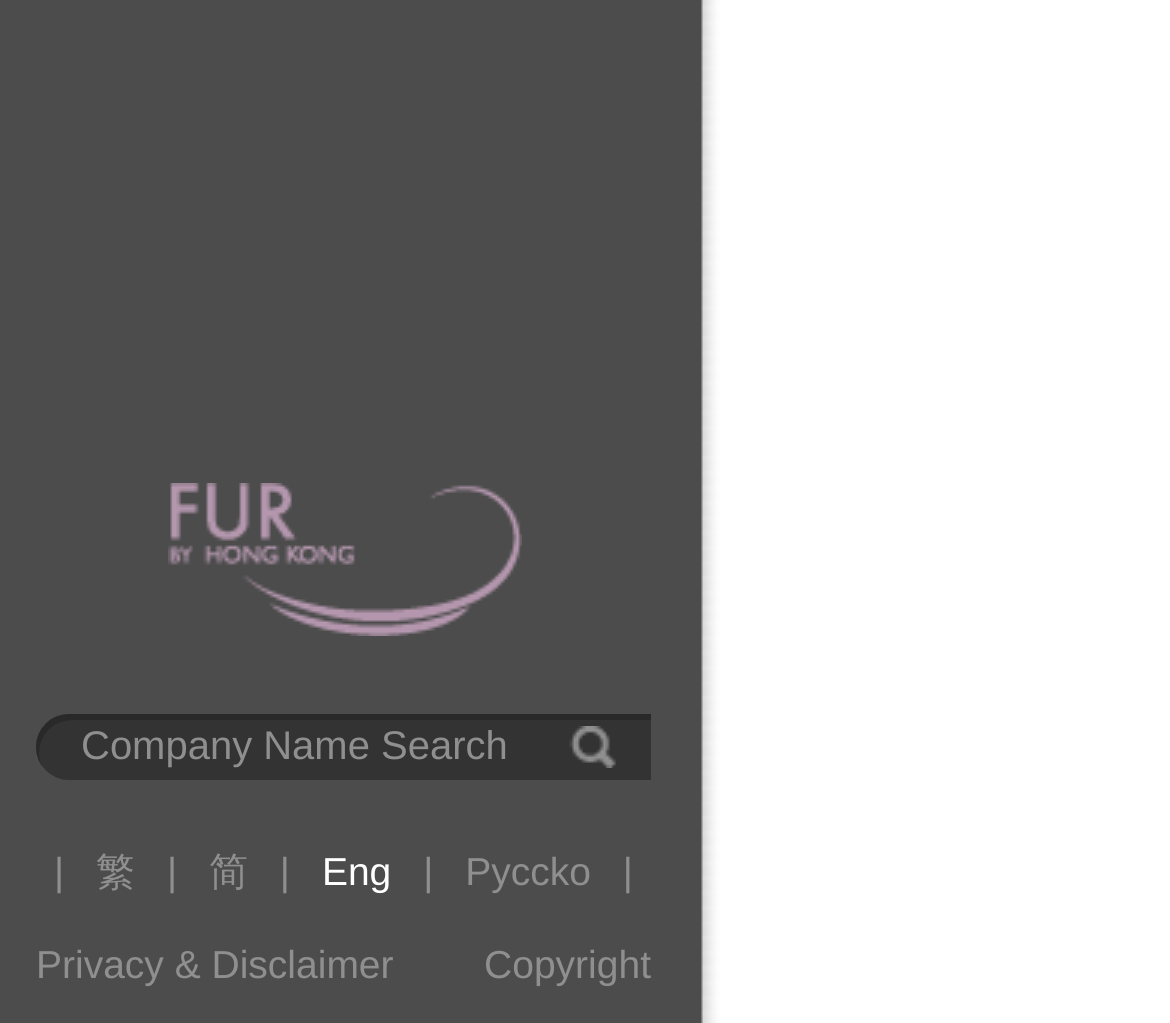Please identify the bounding box coordinates of the region to click in order to complete the given instruction: "switch to traditional Chinese". The coordinates should be four float numbers between 0 and 1, i.e., [left, top, right, bottom].

[0.082, 0.83, 0.115, 0.874]